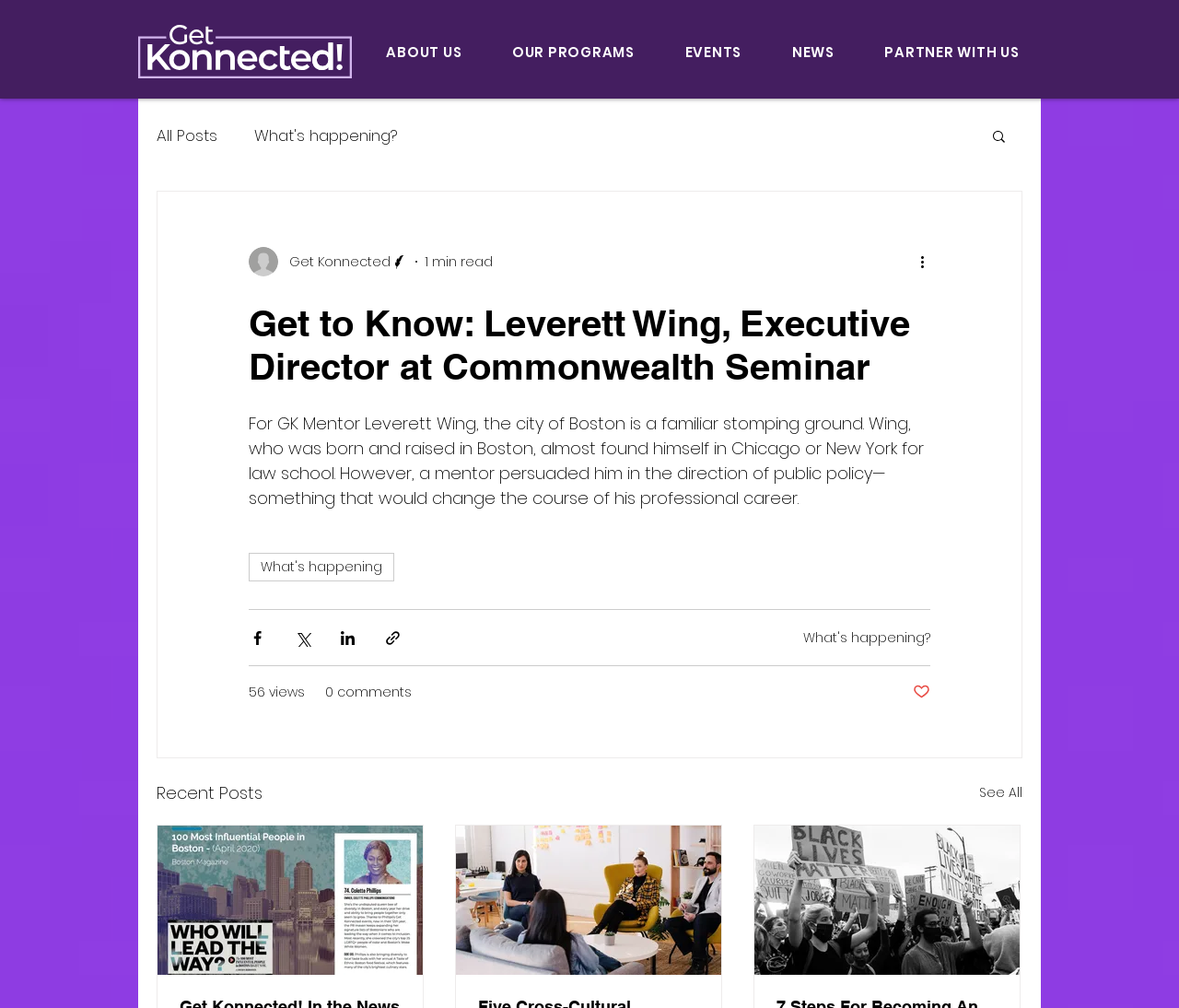Highlight the bounding box coordinates of the region I should click on to meet the following instruction: "View recent posts".

[0.133, 0.773, 0.223, 0.8]